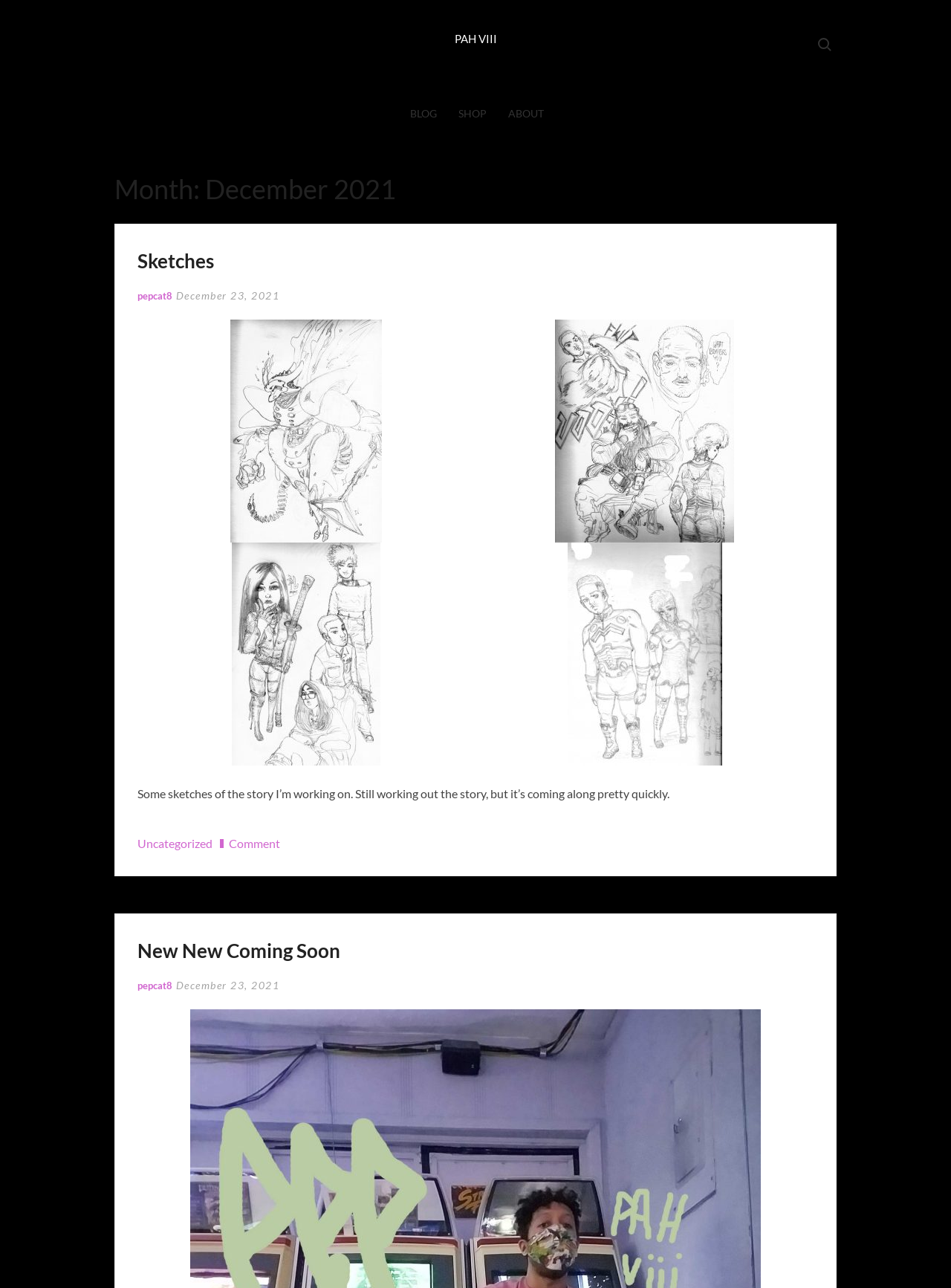Identify the bounding box coordinates of the region that needs to be clicked to carry out this instruction: "View December 23, 2021 post". Provide these coordinates as four float numbers ranging from 0 to 1, i.e., [left, top, right, bottom].

[0.185, 0.225, 0.294, 0.234]